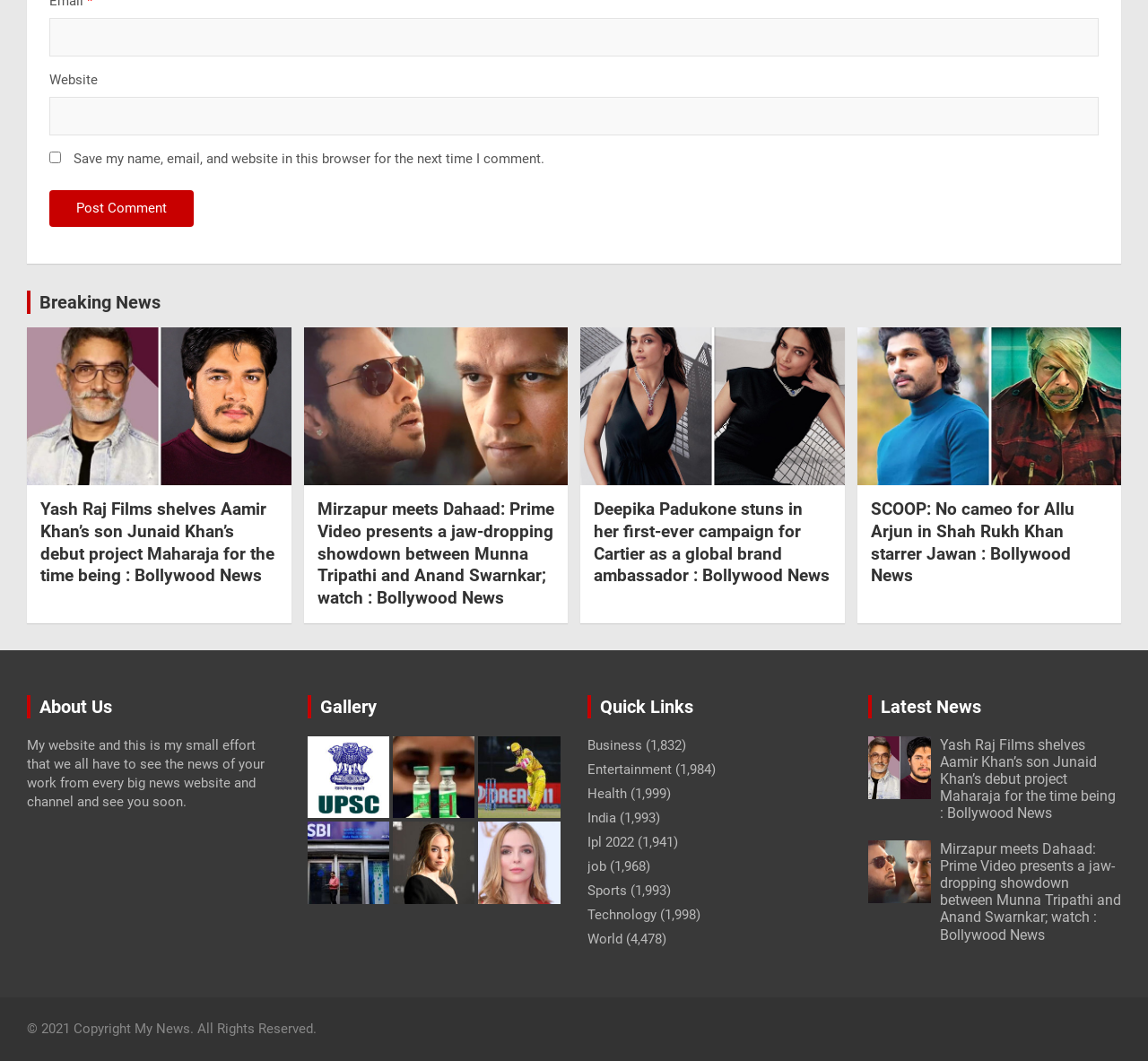Please determine the bounding box of the UI element that matches this description: Sports. The coordinates should be given as (top-left x, top-left y, bottom-right x, bottom-right y), with all values between 0 and 1.

[0.512, 0.832, 0.546, 0.847]